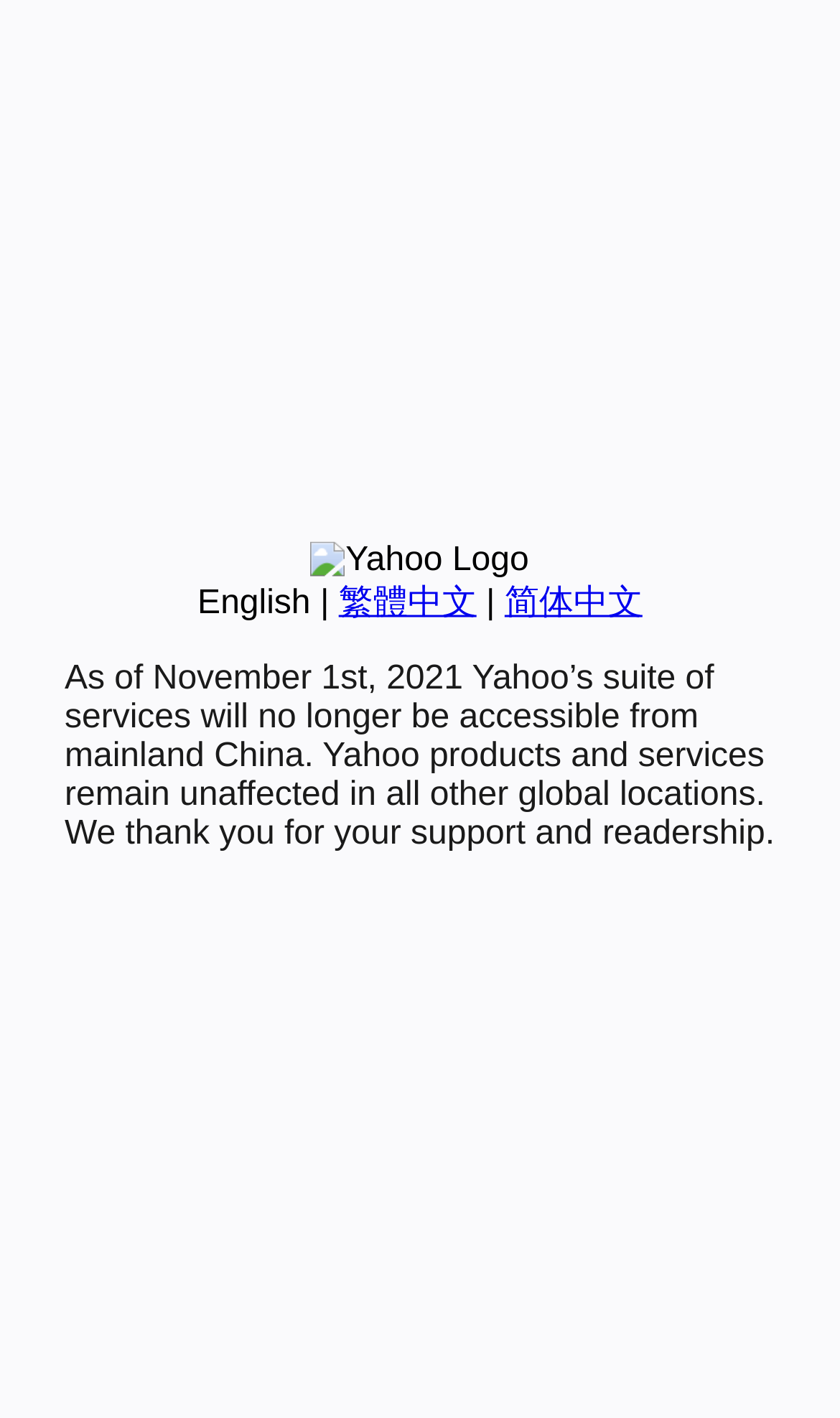Identify the bounding box coordinates for the UI element described as: "繁體中文". The coordinates should be provided as four floats between 0 and 1: [left, top, right, bottom].

[0.403, 0.412, 0.567, 0.438]